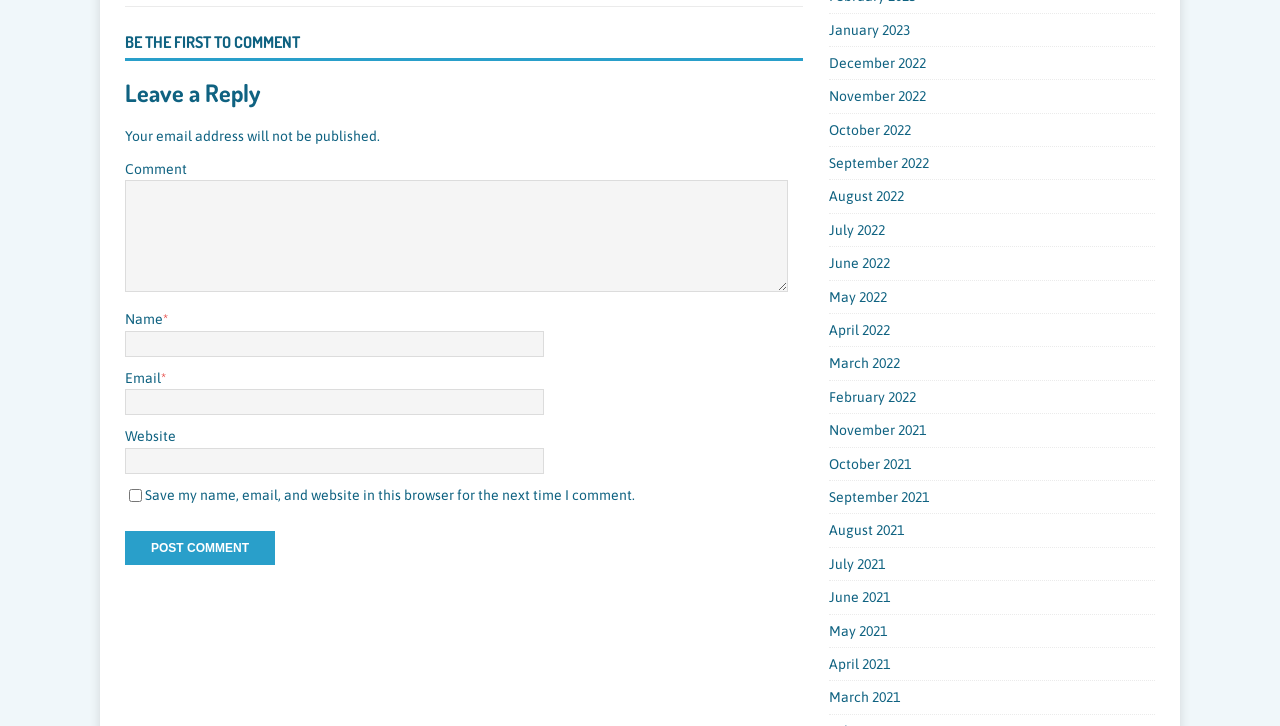Is the email address required to leave a comment? From the image, respond with a single word or brief phrase.

Yes